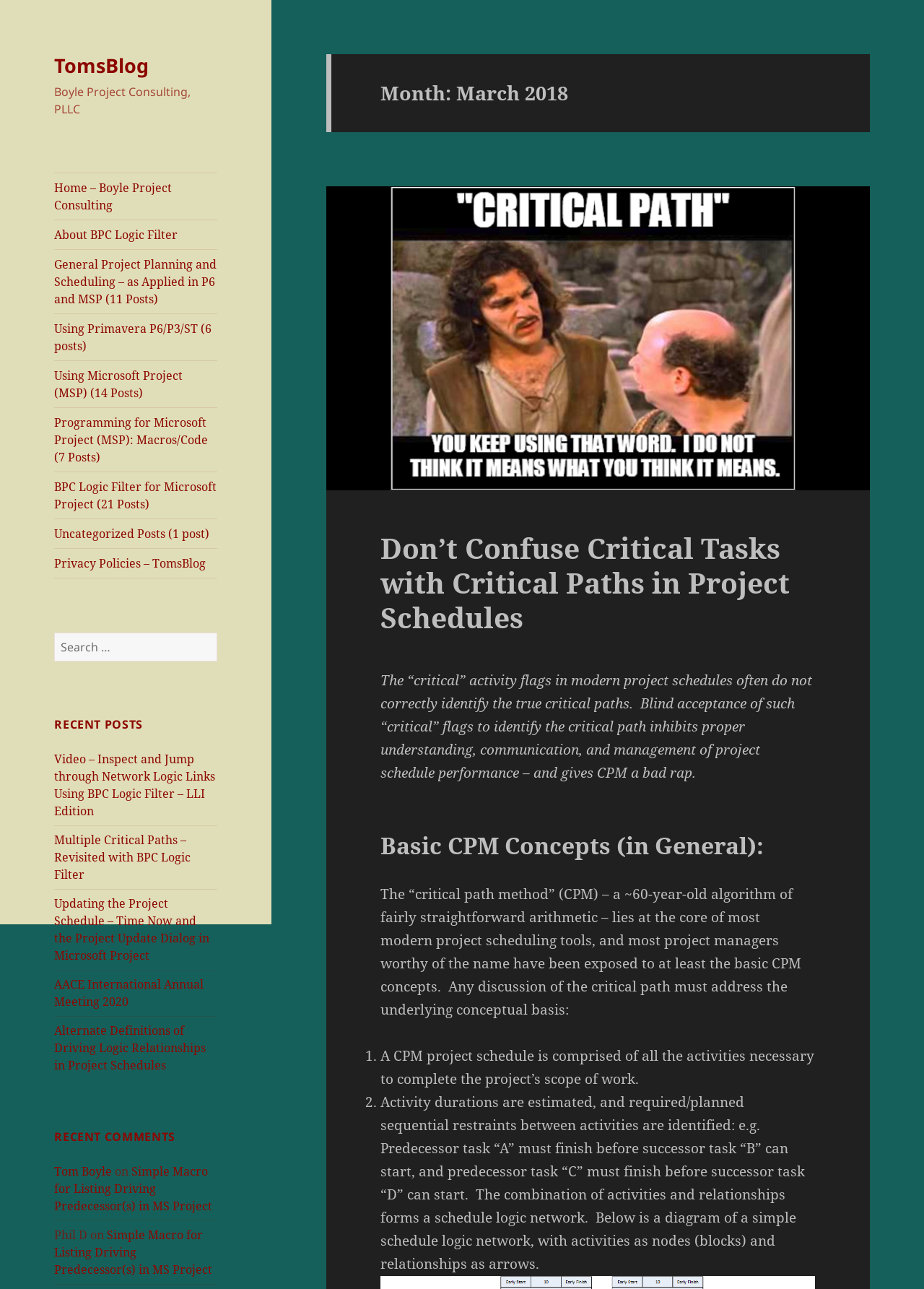Specify the bounding box coordinates of the area that needs to be clicked to achieve the following instruction: "Search for something".

[0.059, 0.491, 0.235, 0.513]